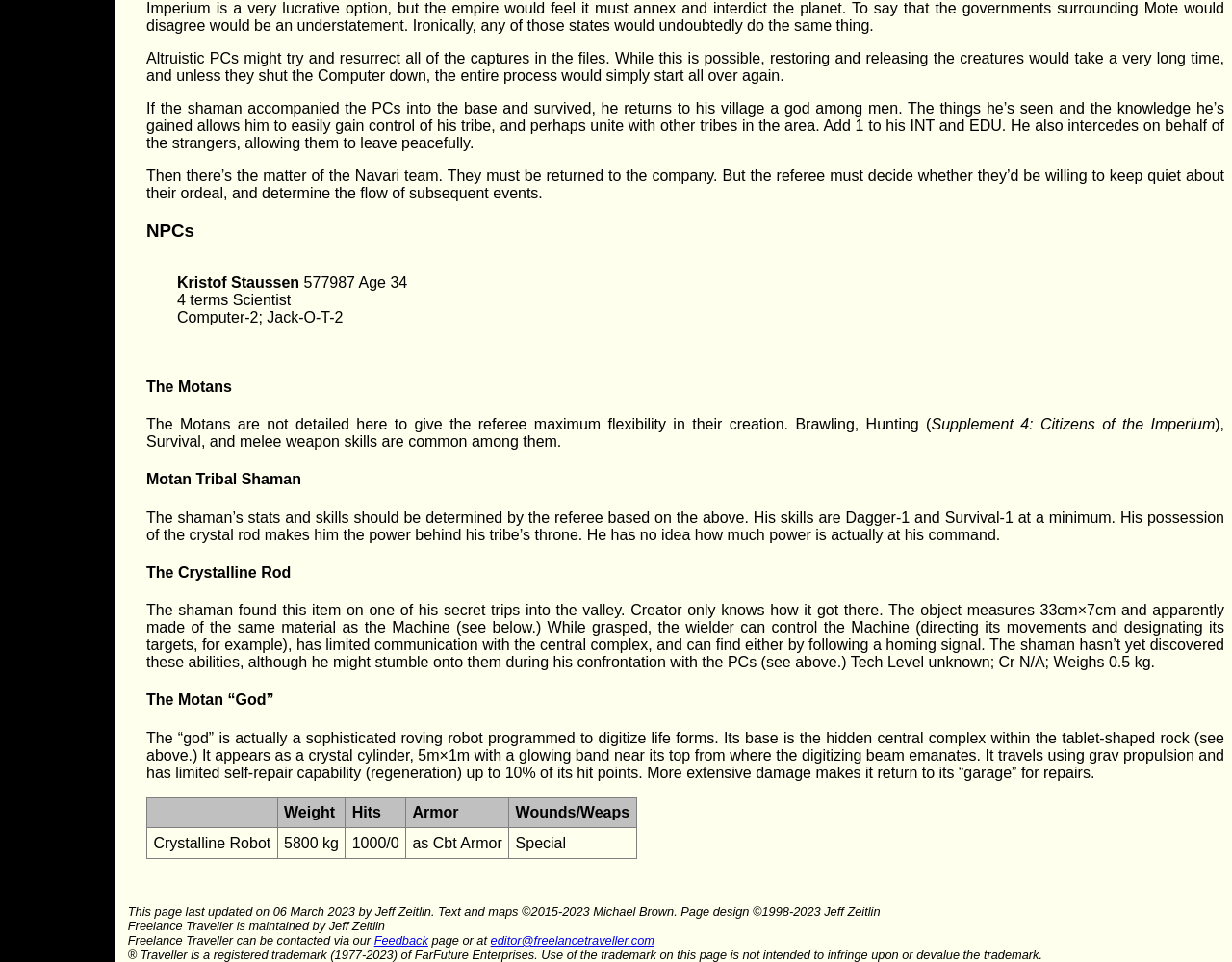By analyzing the image, answer the following question with a detailed response: Who is the author of the webpage?

The author of the webpage is mentioned at the bottom of the page, where it says 'This page last updated on 06 March 2023 by Jeff Zeitlin. Text and maps © 2015-2023 Michael Brown. Page design 1998-2023 Jeff Zeitlin'.